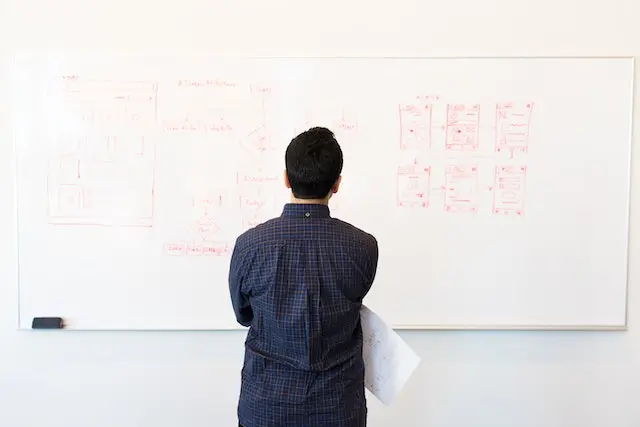What is the person in the image doing?
Use the information from the screenshot to give a comprehensive response to the question.

The person in the image appears to be engaged in analytical thinking or problem-solving as they observe the diagrams on the whiteboard, indicating a moment of intense mental focus and concentration.